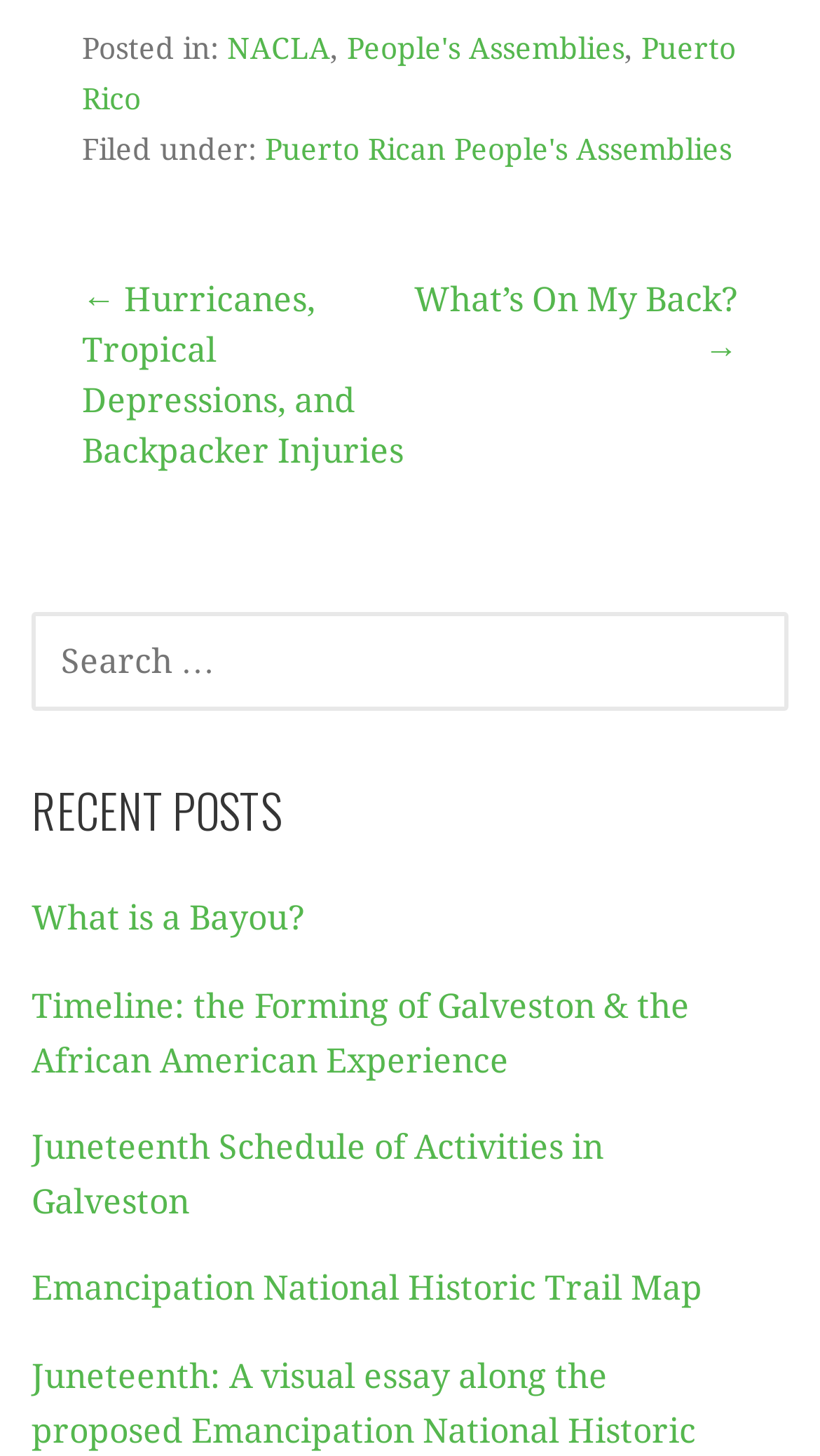Show the bounding box coordinates of the region that should be clicked to follow the instruction: "Go to the previous post."

[0.1, 0.192, 0.492, 0.323]